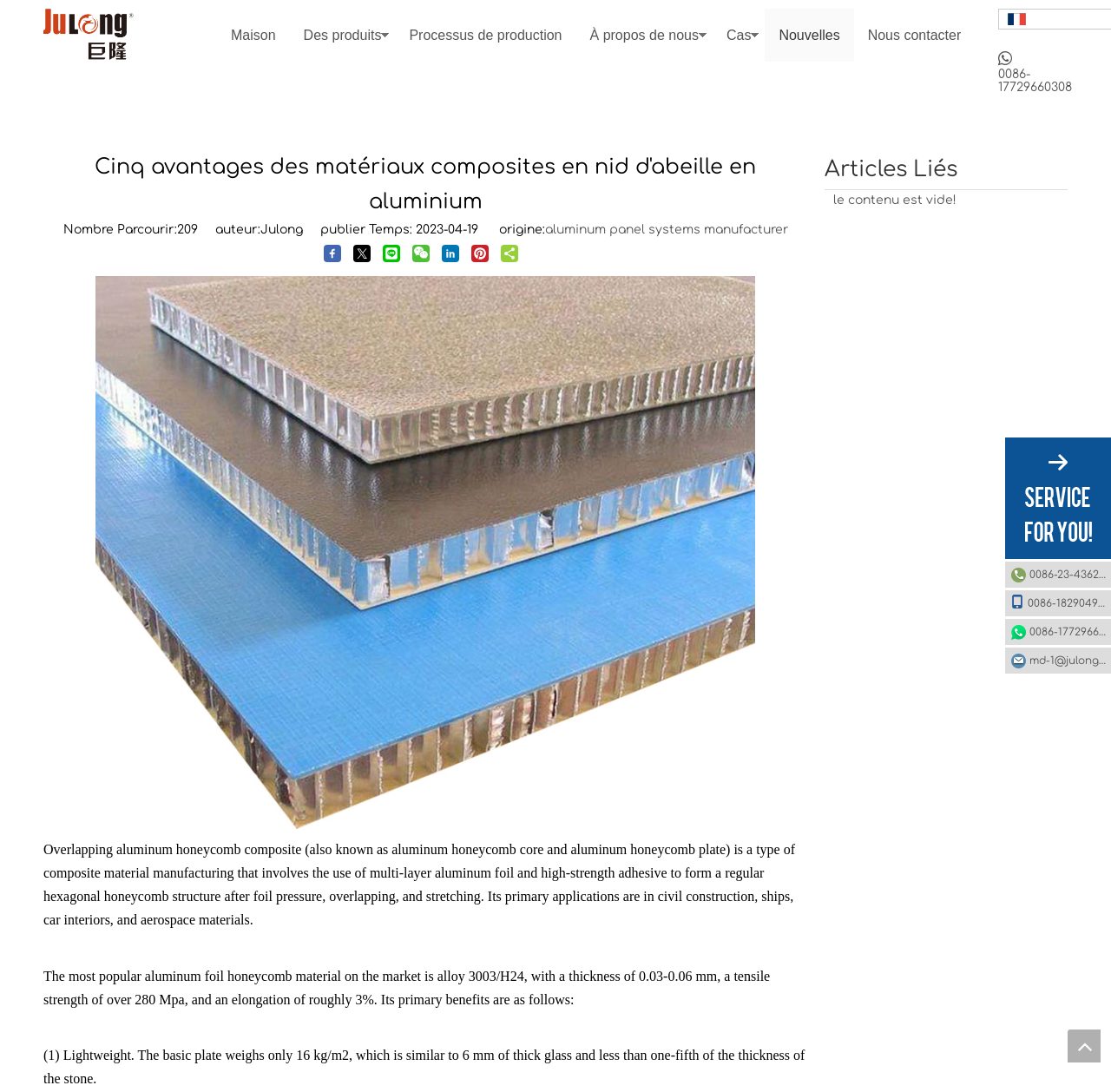Please locate the bounding box coordinates of the element's region that needs to be clicked to follow the instruction: "Click the 'Maison' link". The bounding box coordinates should be provided as four float numbers between 0 and 1, i.e., [left, top, right, bottom].

[0.195, 0.008, 0.261, 0.056]